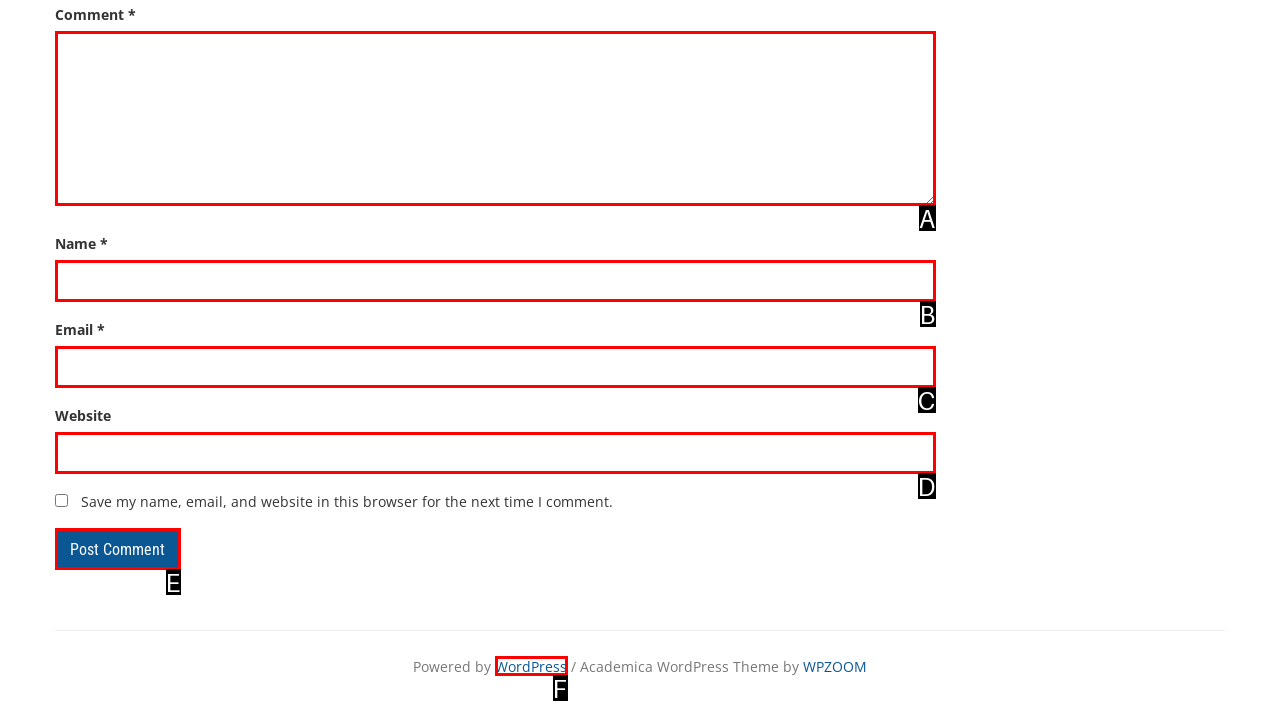Identify the option that corresponds to the given description: parent_node: Website name="url". Reply with the letter of the chosen option directly.

D